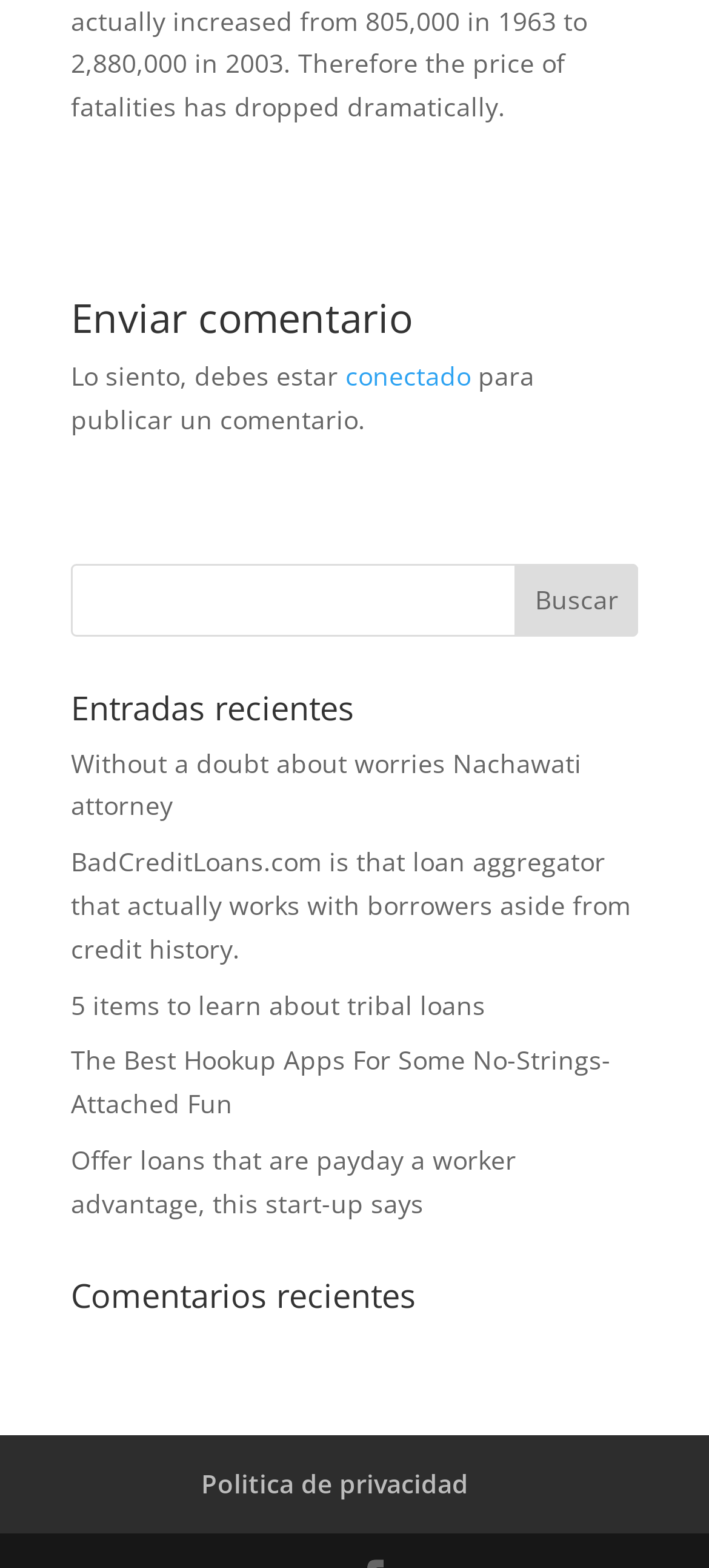Please identify the bounding box coordinates of the clickable area that will fulfill the following instruction: "Search for something". The coordinates should be in the format of four float numbers between 0 and 1, i.e., [left, top, right, bottom].

[0.1, 0.359, 0.9, 0.405]